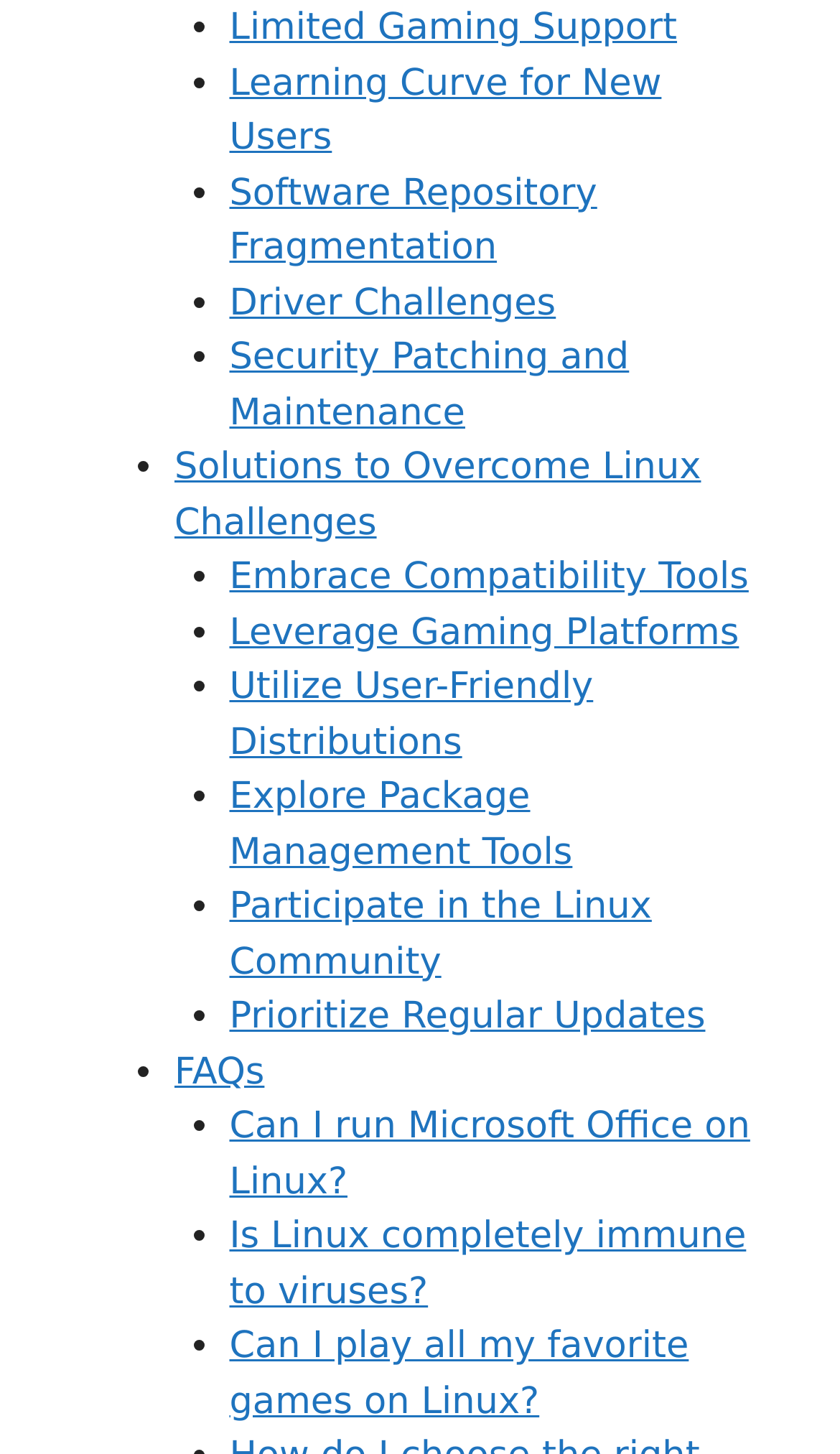Please determine the bounding box coordinates of the section I need to click to accomplish this instruction: "Read FAQs".

[0.208, 0.722, 0.315, 0.752]